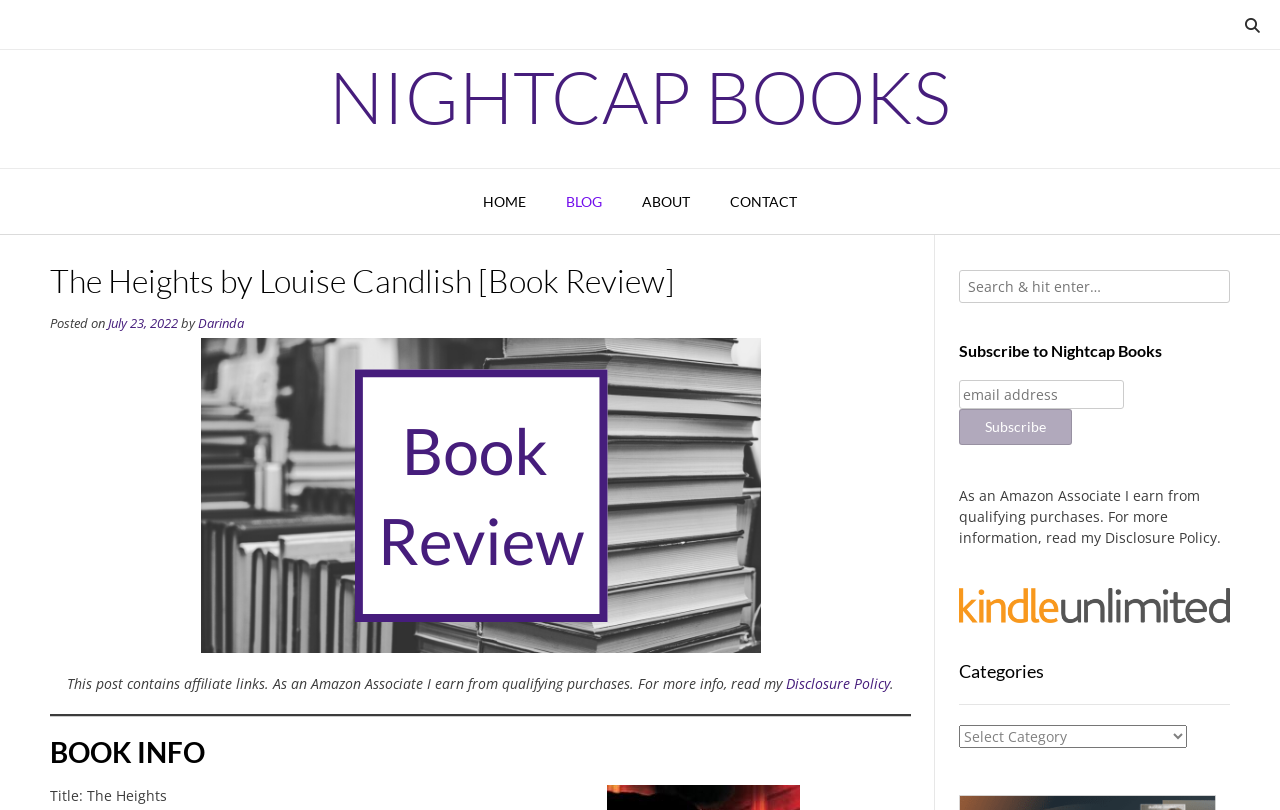Determine the bounding box for the UI element described here: "name="EMAIL" placeholder="email address"".

[0.749, 0.469, 0.878, 0.505]